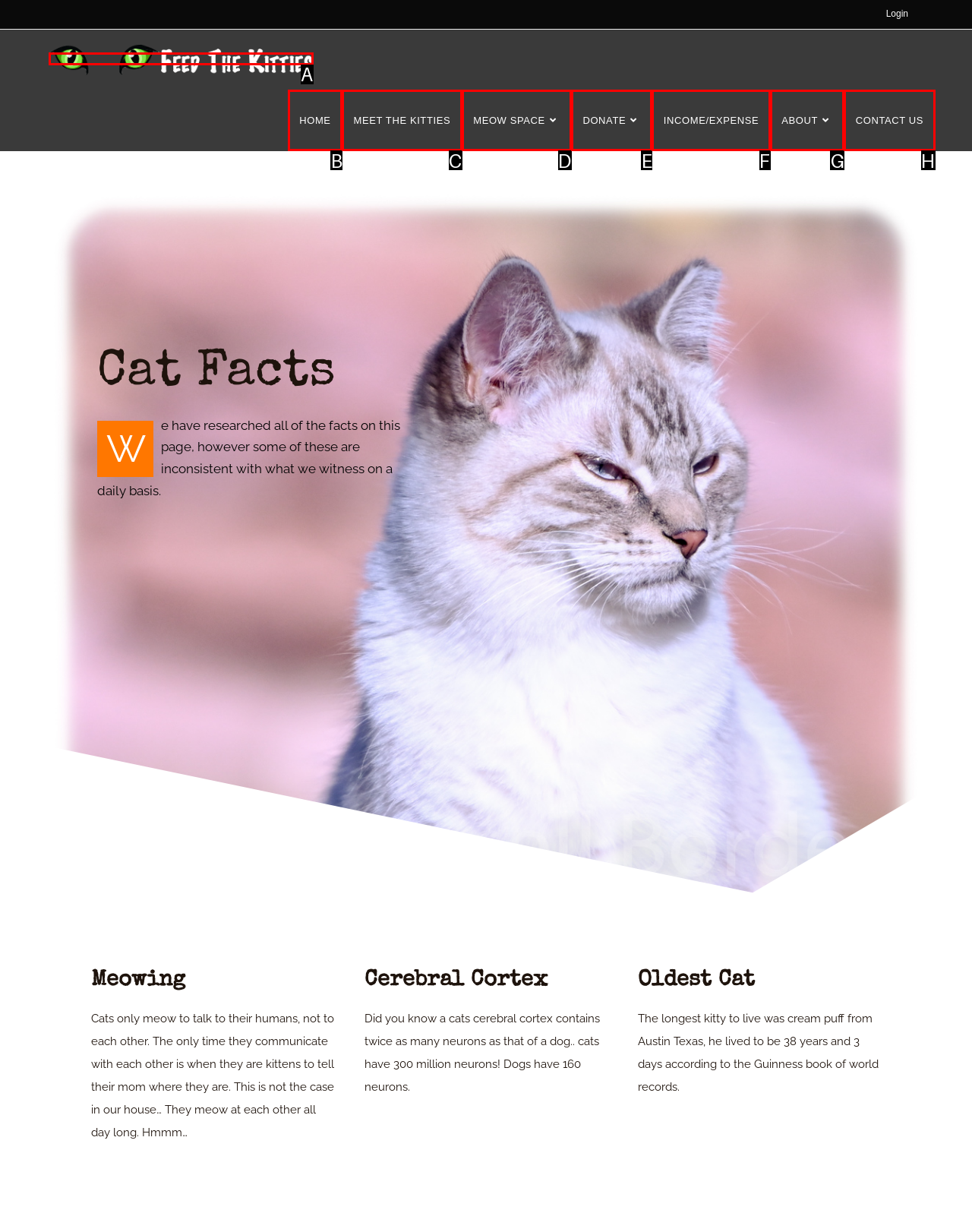Identify the HTML element that best fits the description: Meow Space. Respond with the letter of the corresponding element.

D